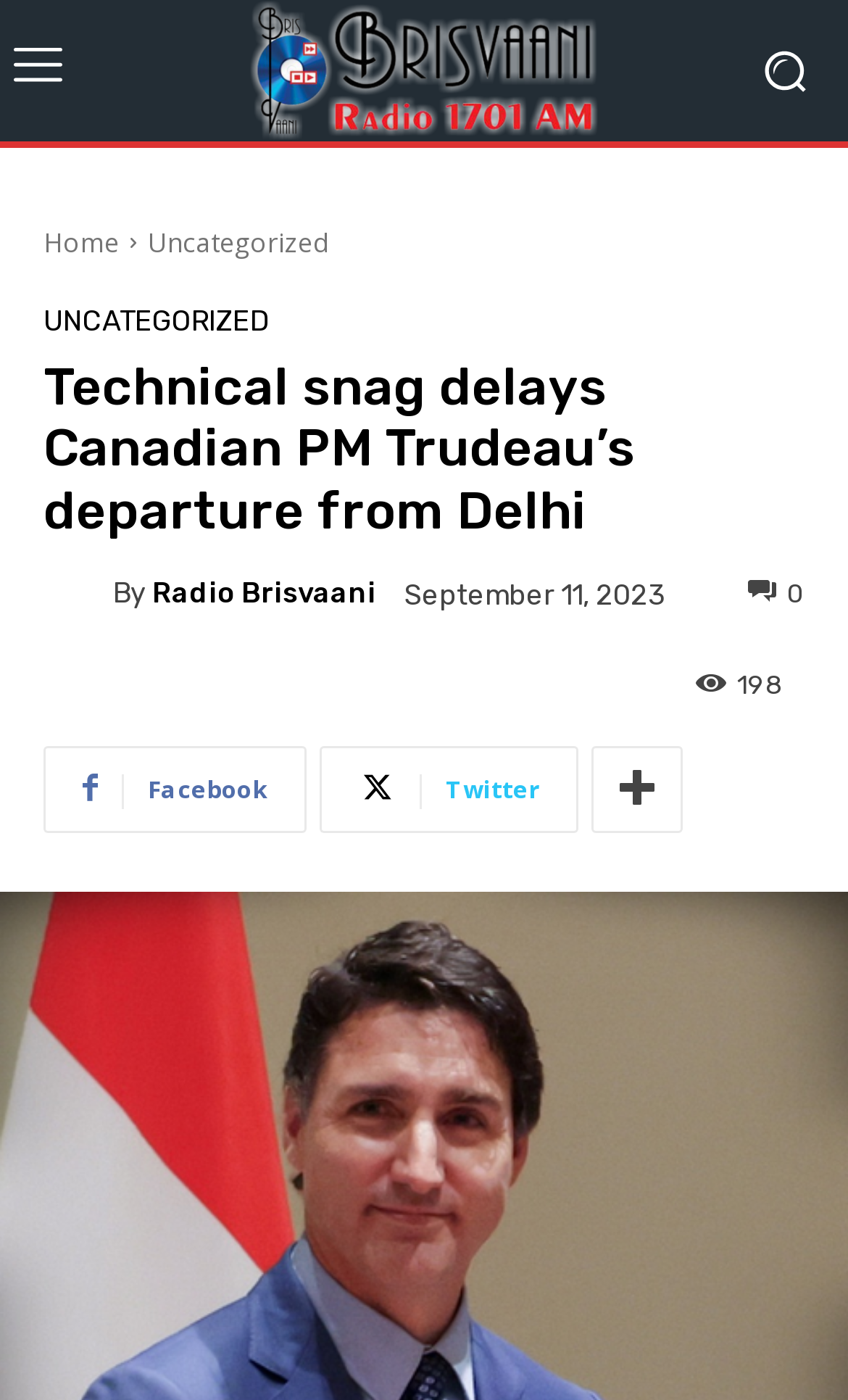Determine the coordinates of the bounding box for the clickable area needed to execute this instruction: "Click the logo".

[0.231, 0.0, 0.769, 0.1]